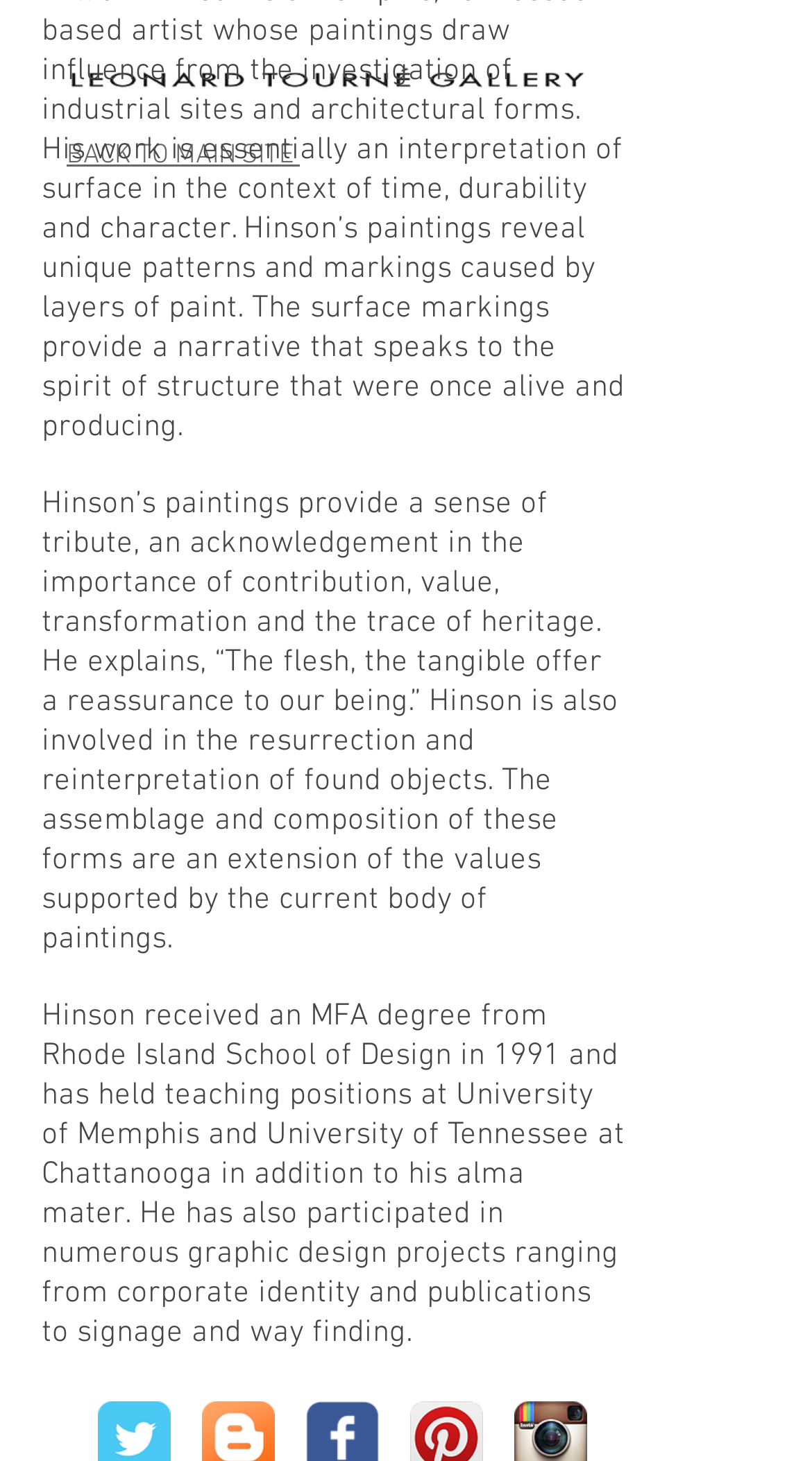From the webpage screenshot, predict the bounding box of the UI element that matches this description: "BACK TO MAIN SITE".

[0.082, 0.094, 0.369, 0.117]